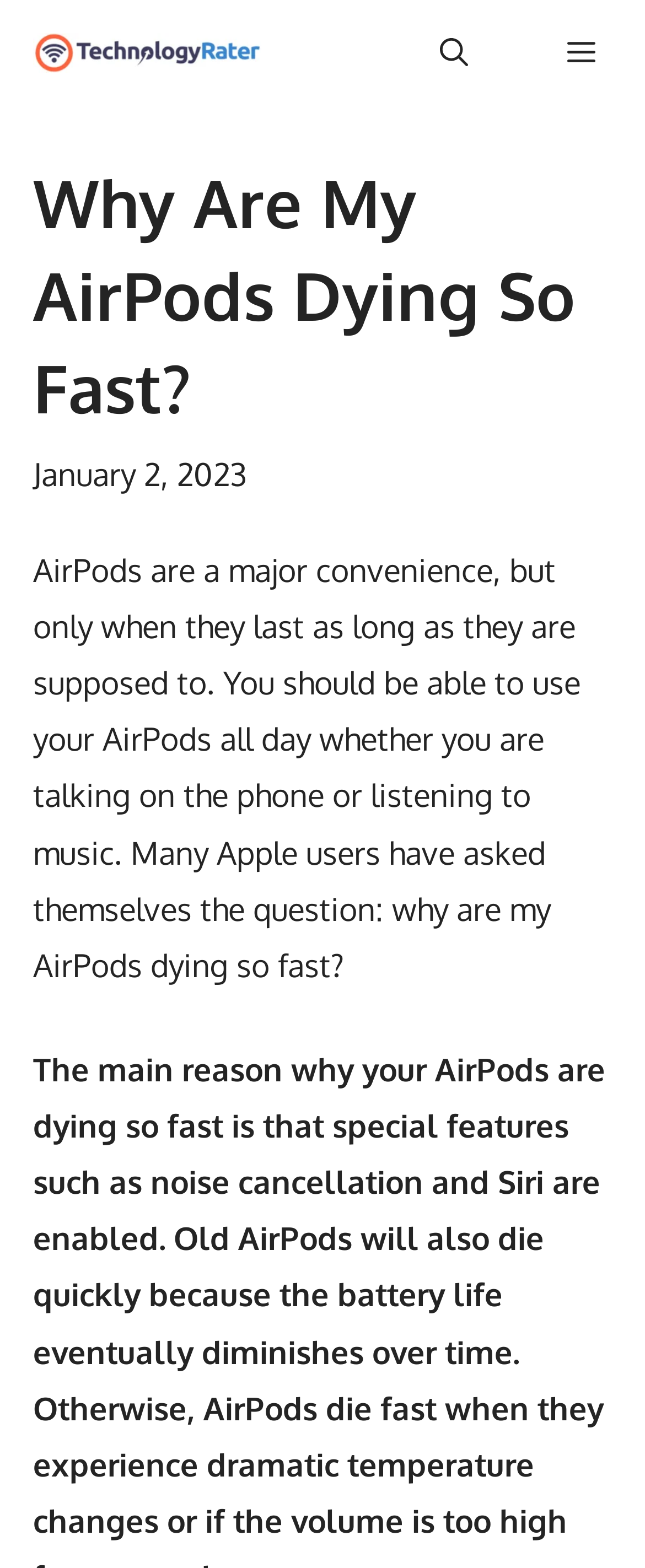What is the name of the website? Observe the screenshot and provide a one-word or short phrase answer.

Technology Rater